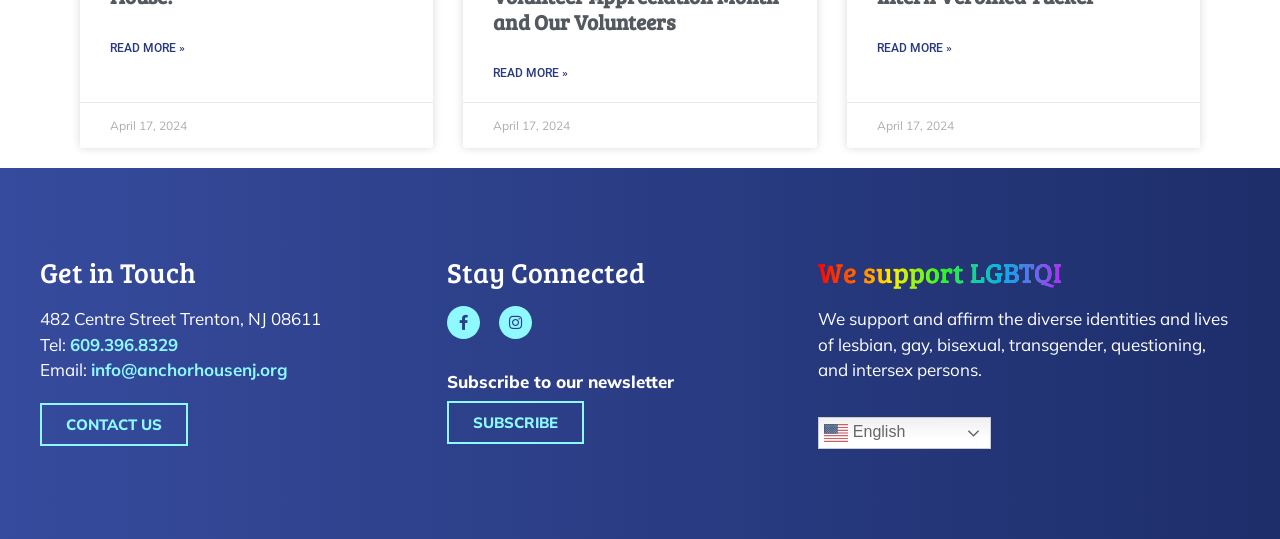Find the bounding box coordinates of the area that needs to be clicked in order to achieve the following instruction: "Click on the HOME link". The coordinates should be specified as four float numbers between 0 and 1, i.e., [left, top, right, bottom].

None